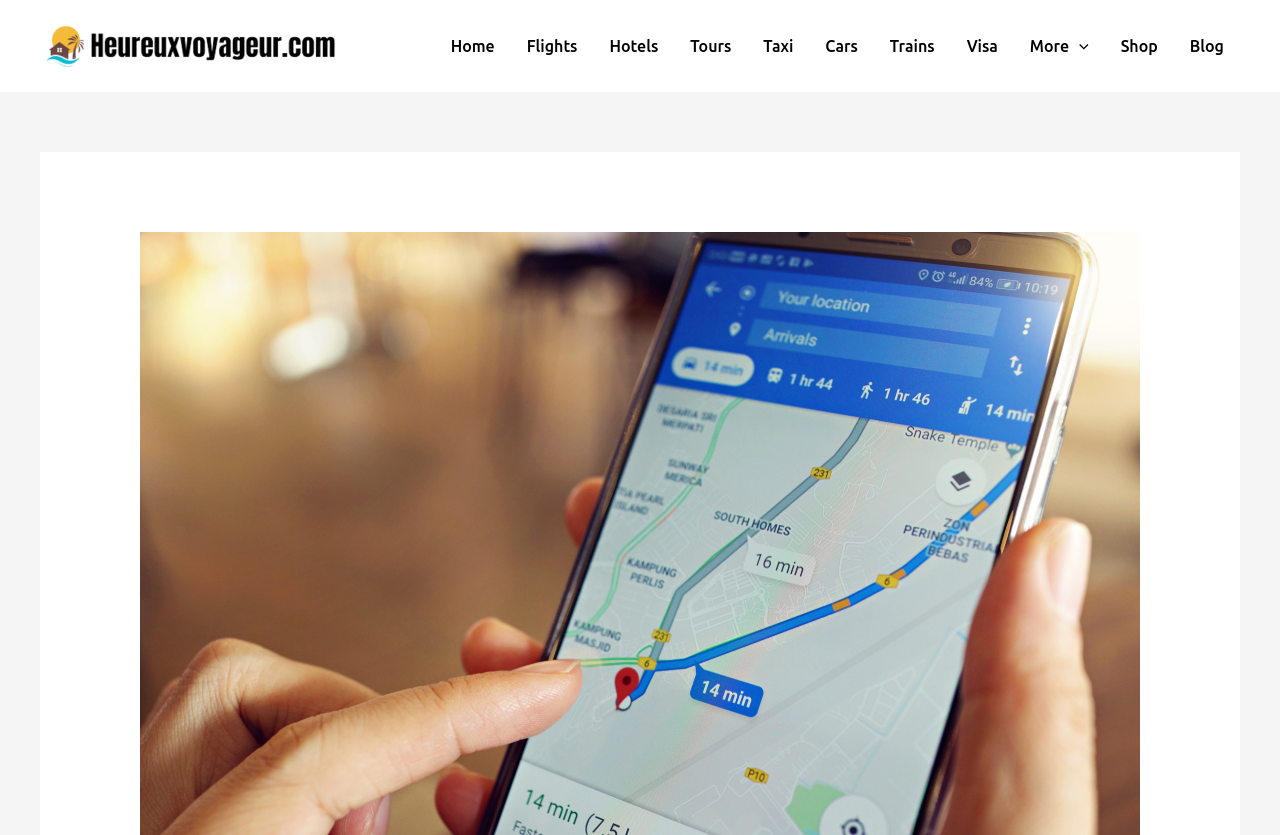Is the More Menu Toggle expanded?
Look at the screenshot and give a one-word or phrase answer.

No